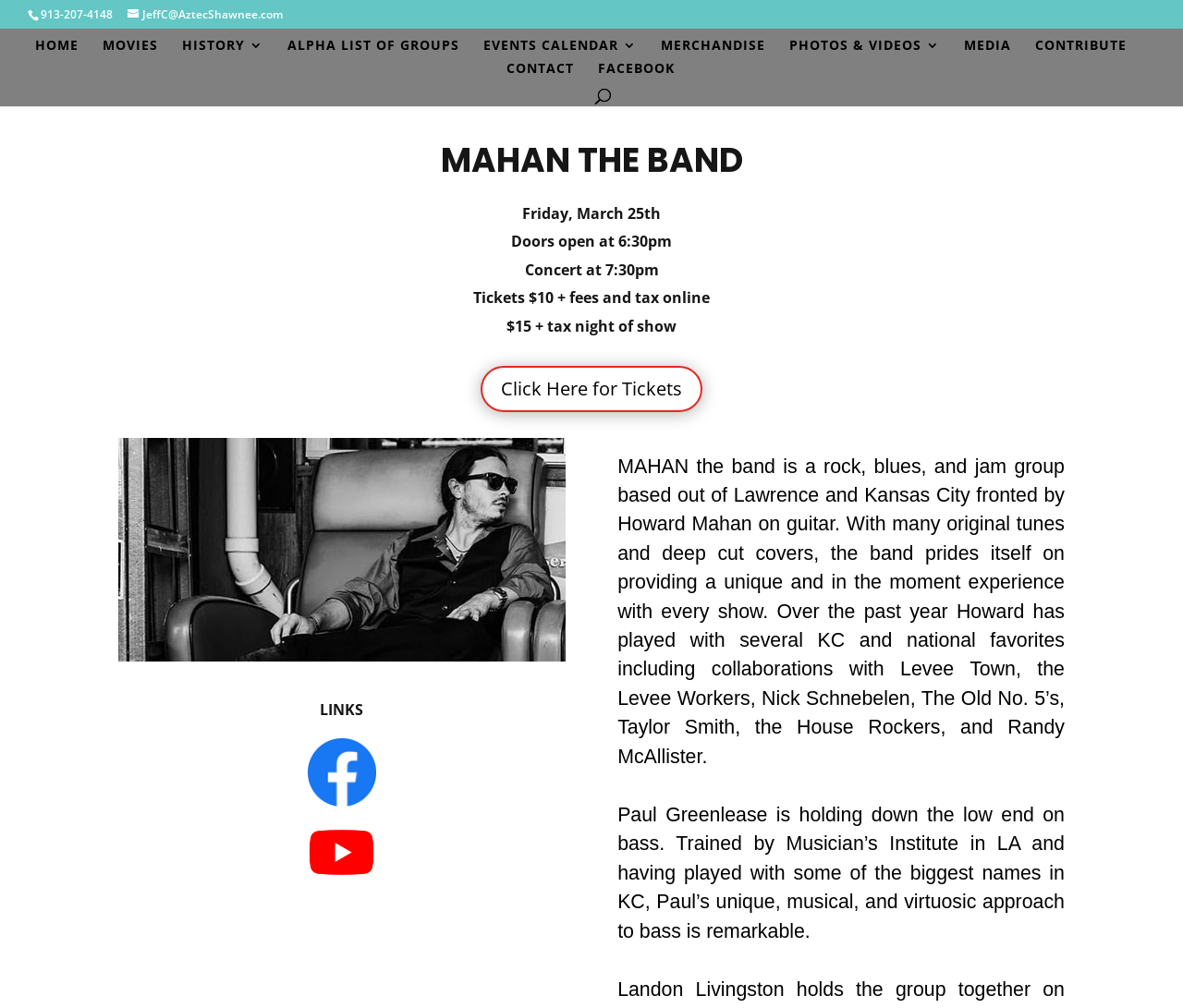Please find the bounding box coordinates of the element's region to be clicked to carry out this instruction: "Buy tickets for the concert".

[0.406, 0.363, 0.594, 0.409]